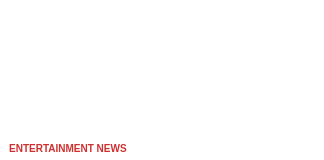Provide a thorough description of the image, including all visible elements.

The image features a captivating headline from entertainment news that reads, "Anna Wintour Apologizes Over Met Gala 2024 Theme 'Confusion'." This news piece delves into the controversies surrounding the upcoming Met Gala, highlighting Anna Wintour's response to criticisms regarding the theme. The context suggests a deep exploration of fashion, celebrity culture, and public perception, inviting readers to engage with the unfolding story. The design aligns with the entertainment genre, emphasizing its relevance and the interest it garners among fans of the Met Gala and fashion enthusiasts alike.